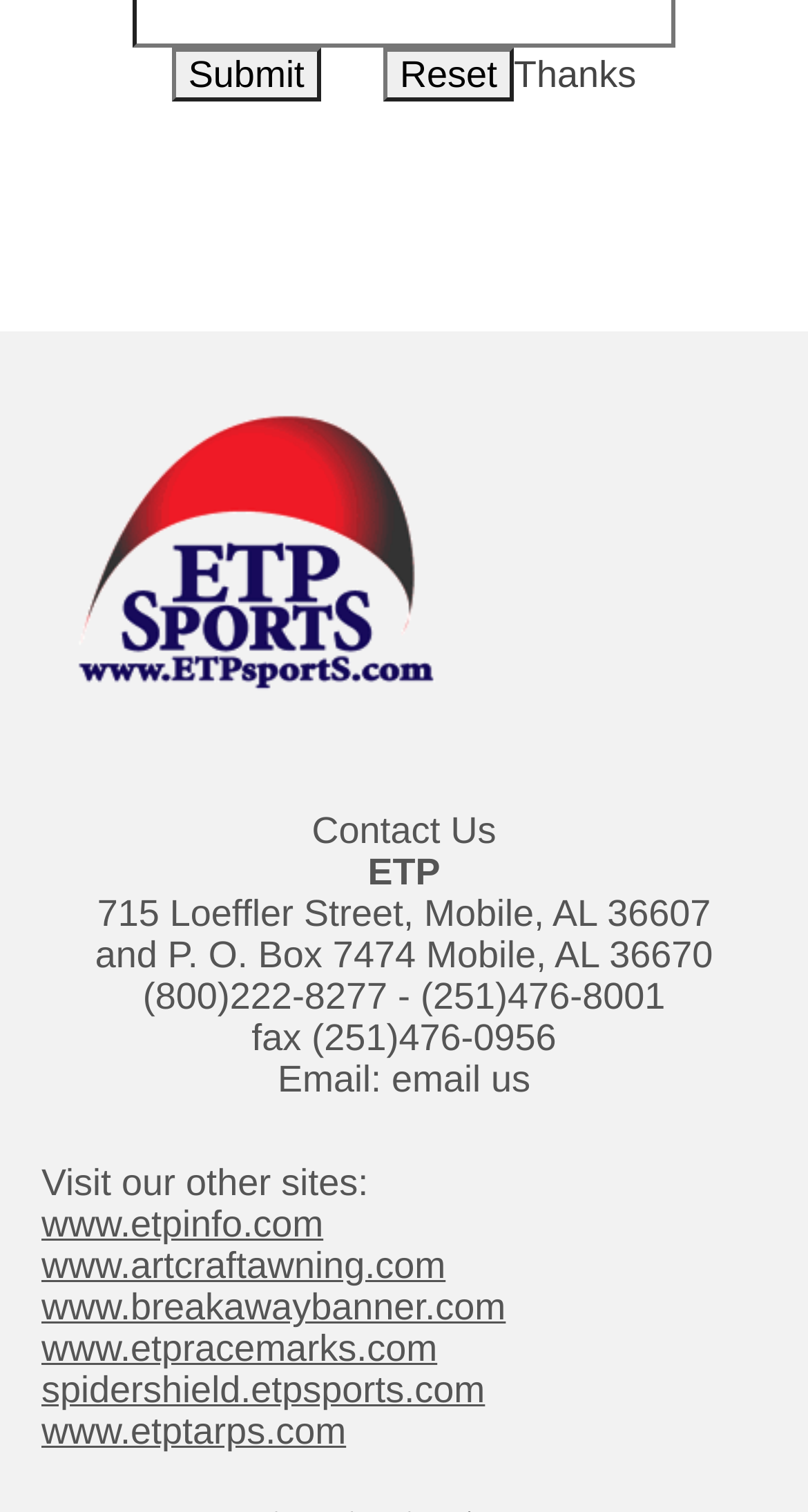Please determine the bounding box coordinates, formatted as (top-left x, top-left y, bottom-right x, bottom-right y), with all values as floating point numbers between 0 and 1. Identify the bounding box of the region described as: spidershield.etpsports.com

[0.051, 0.906, 0.6, 0.933]